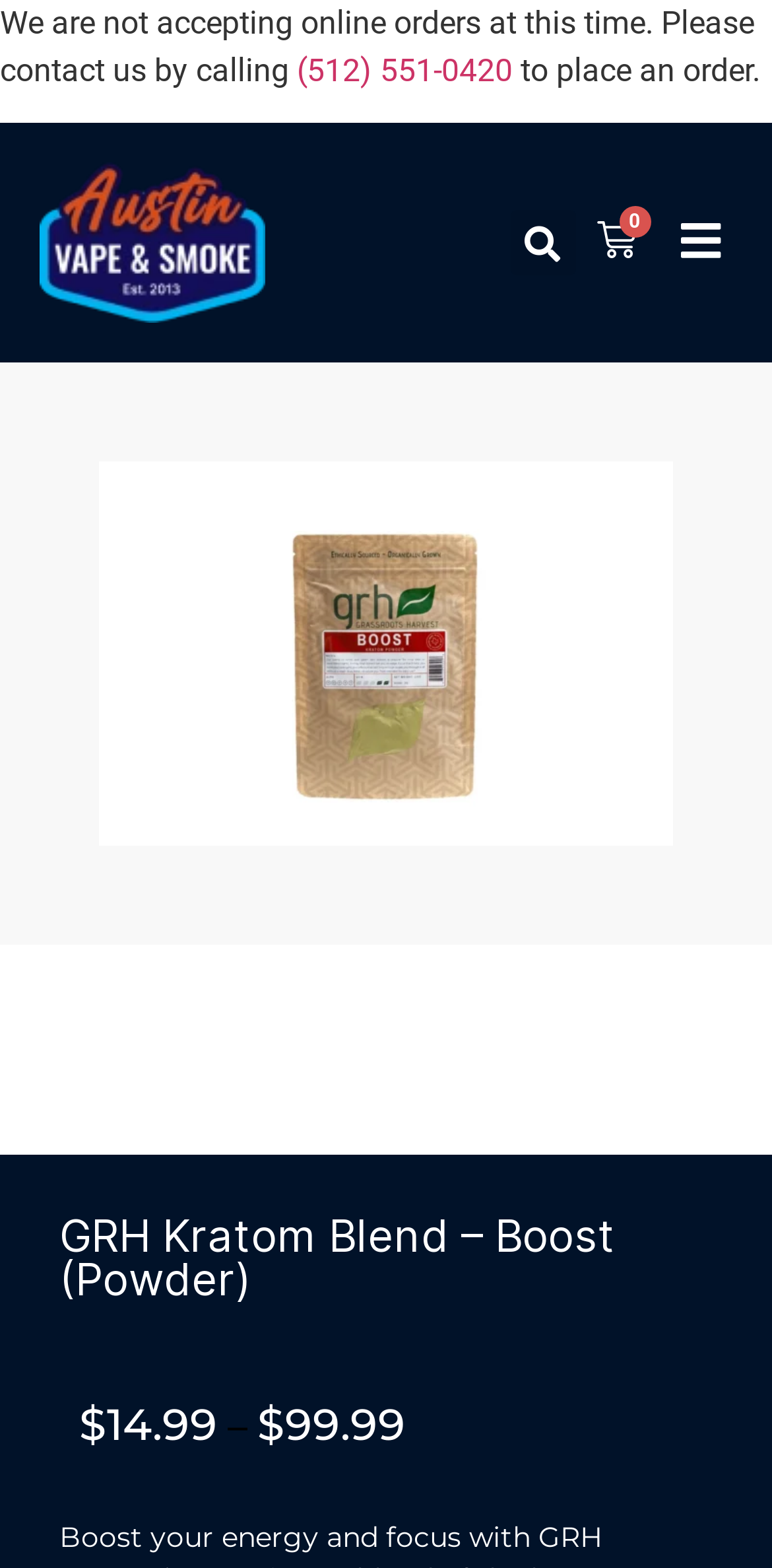Please determine the bounding box coordinates of the area that needs to be clicked to complete this task: 'Login to account'. The coordinates must be four float numbers between 0 and 1, formatted as [left, top, right, bottom].

[0.377, 0.535, 0.623, 0.587]